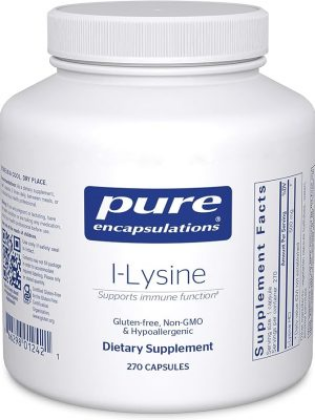How many capsules are in the container?
Please respond to the question with a detailed and informative answer.

The number of capsules in the container can be found by reading the label, which explicitly states that the container holds a total of 270 capsules.